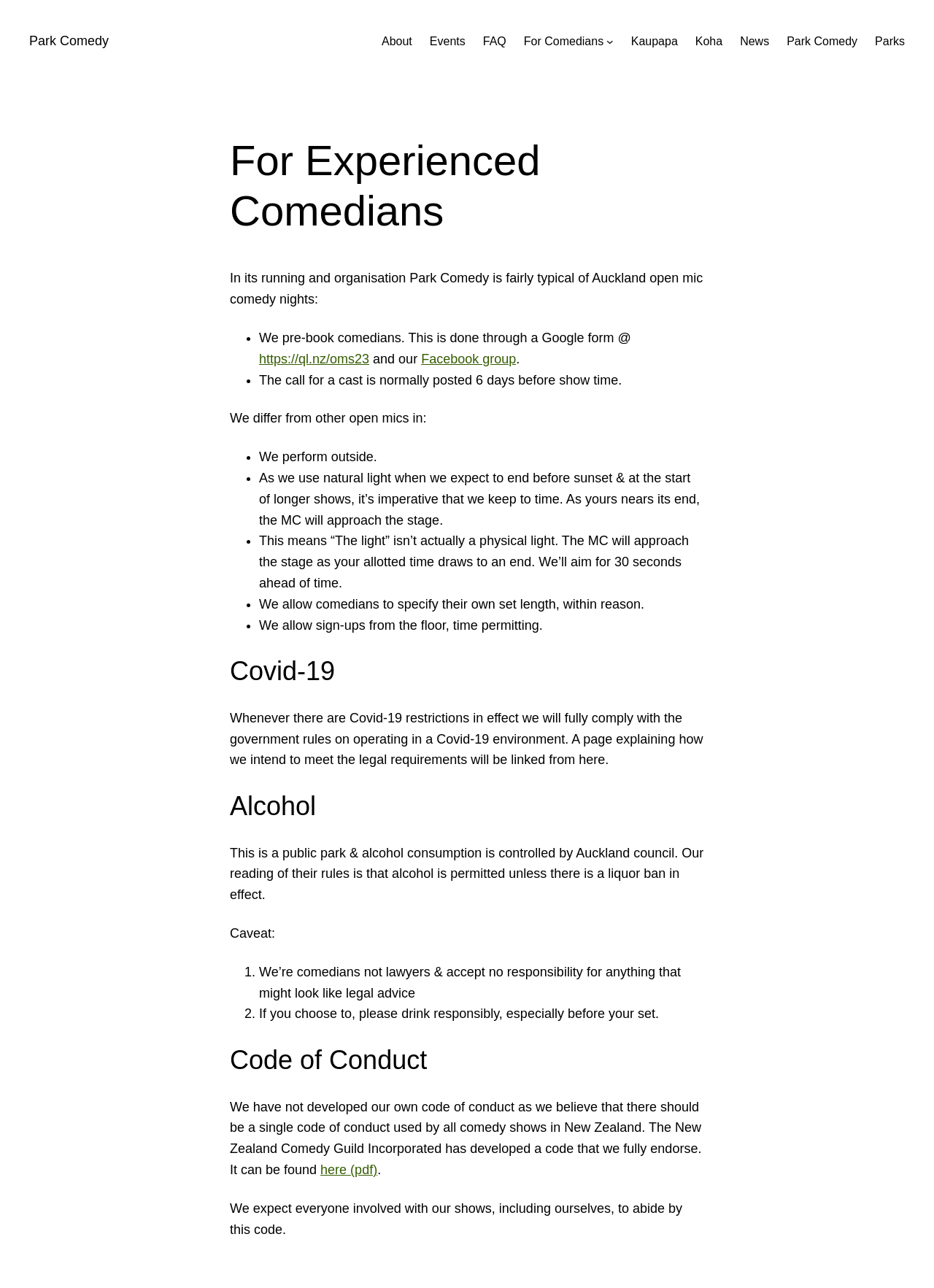Provide a short answer using a single word or phrase for the following question: 
Is alcohol allowed at the comedy shows?

Yes, unless there is a liquor ban